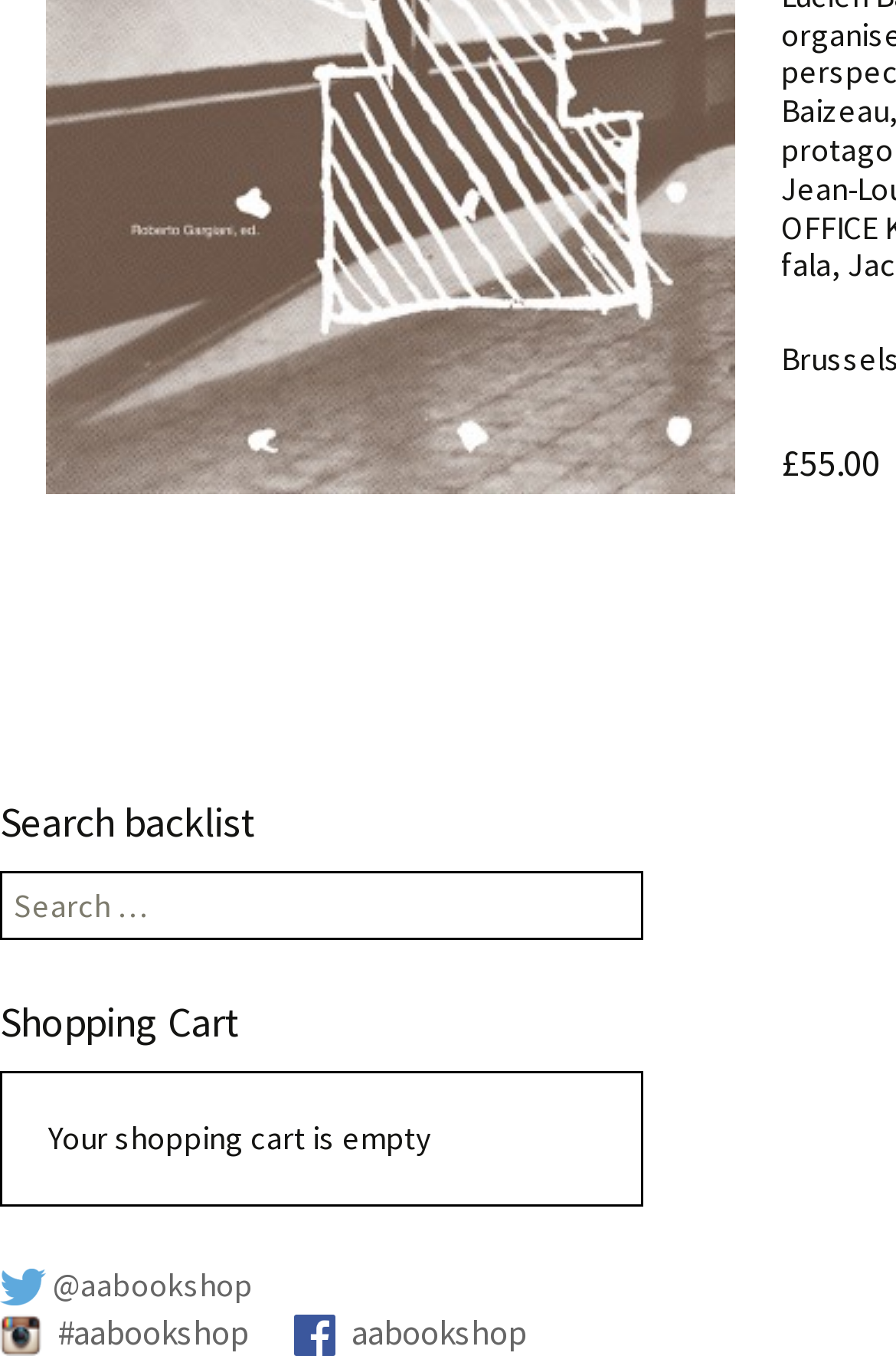How many search fields are there?
Using the image, respond with a single word or phrase.

1